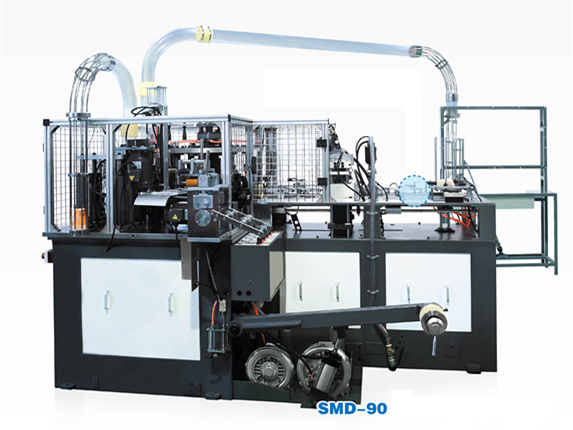Offer an in-depth caption that covers the entire scene depicted in the image.

The image features the SMD-90, an advanced machine designed for manufacturing paper cups. This sleek and robust machine showcases its intricate setup, which includes various components essential for efficient operation. The enclosed design, highlighted by a protective cage, ensures safety during production, while advanced technology such as a dual-level hot air system guarantees stability in heating processes. 

The SMD-90 is equipped to produce both single and double PE coated paper cups, demonstrating versatility in its design. Notable features include an ultrasonic sealing mechanism for watertight integrity, Panasonic photoelectricity for quality assurance, and an automatic oil lubrication system for enhanced longevity. Additionally, the machine's innovative inspection system tracks production steps via camera technology, ensuring optimal performance and precision. With its impressive capabilities, the SMD-90 is set to be showcased at the CHINA PACKTECH & FOODTECH exhibition in Shanghai from May 5th to 7th, 2016, affirming its position as one of the most advanced machines available in China.